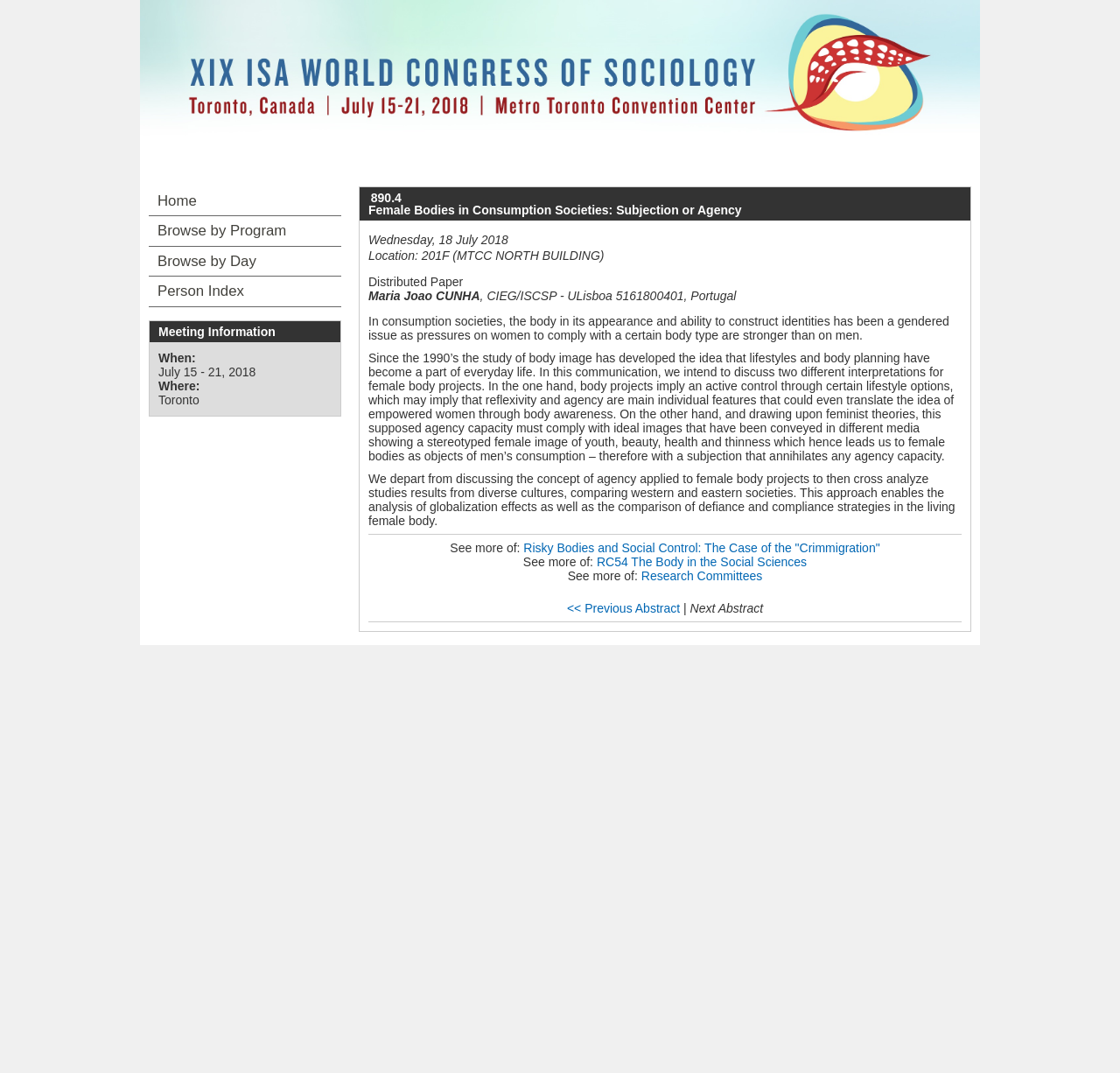Please provide the bounding box coordinates for the element that needs to be clicked to perform the instruction: "Click the link to XIX ISA World Congress of Sociology". The coordinates must consist of four float numbers between 0 and 1, formatted as [left, top, right, bottom].

[0.125, 0.073, 0.875, 0.086]